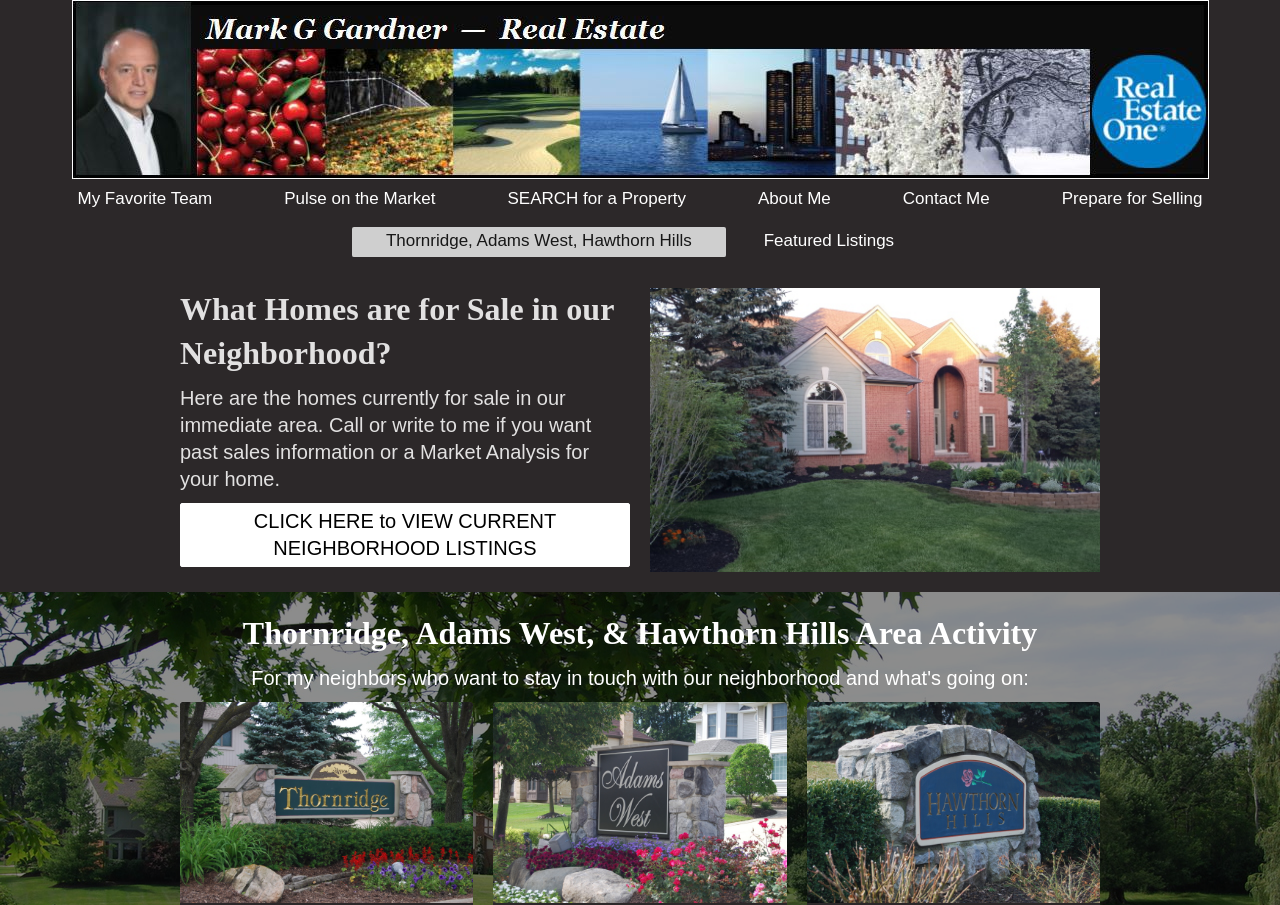Bounding box coordinates are specified in the format (top-left x, top-left y, bottom-right x, bottom-right y). All values are floating point numbers bounded between 0 and 1. Please provide the bounding box coordinate of the region this sentence describes: Telephone and Postal Codes

None